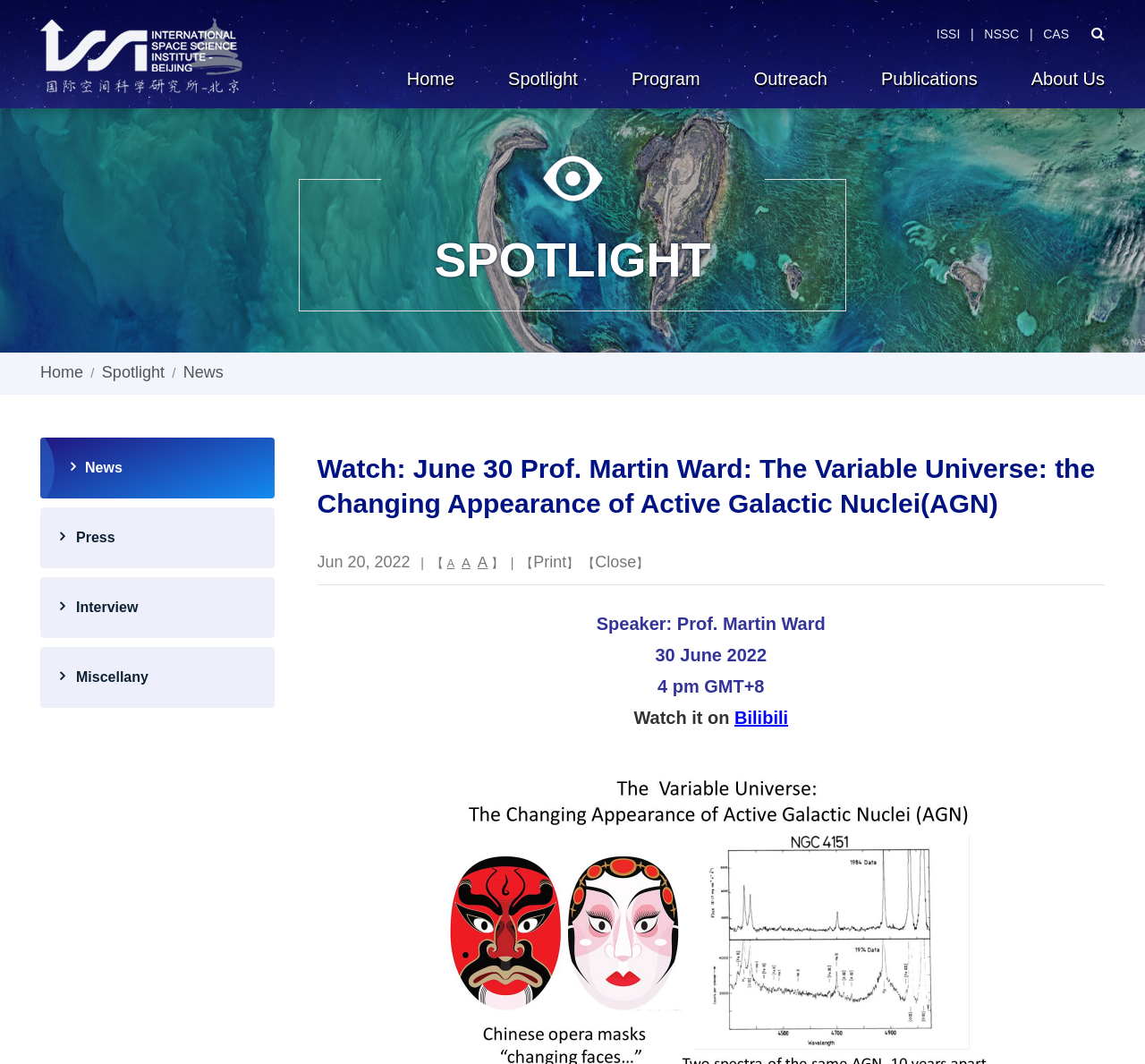Determine the bounding box coordinates for the region that must be clicked to execute the following instruction: "Click the ISSI link".

[0.818, 0.025, 0.839, 0.039]